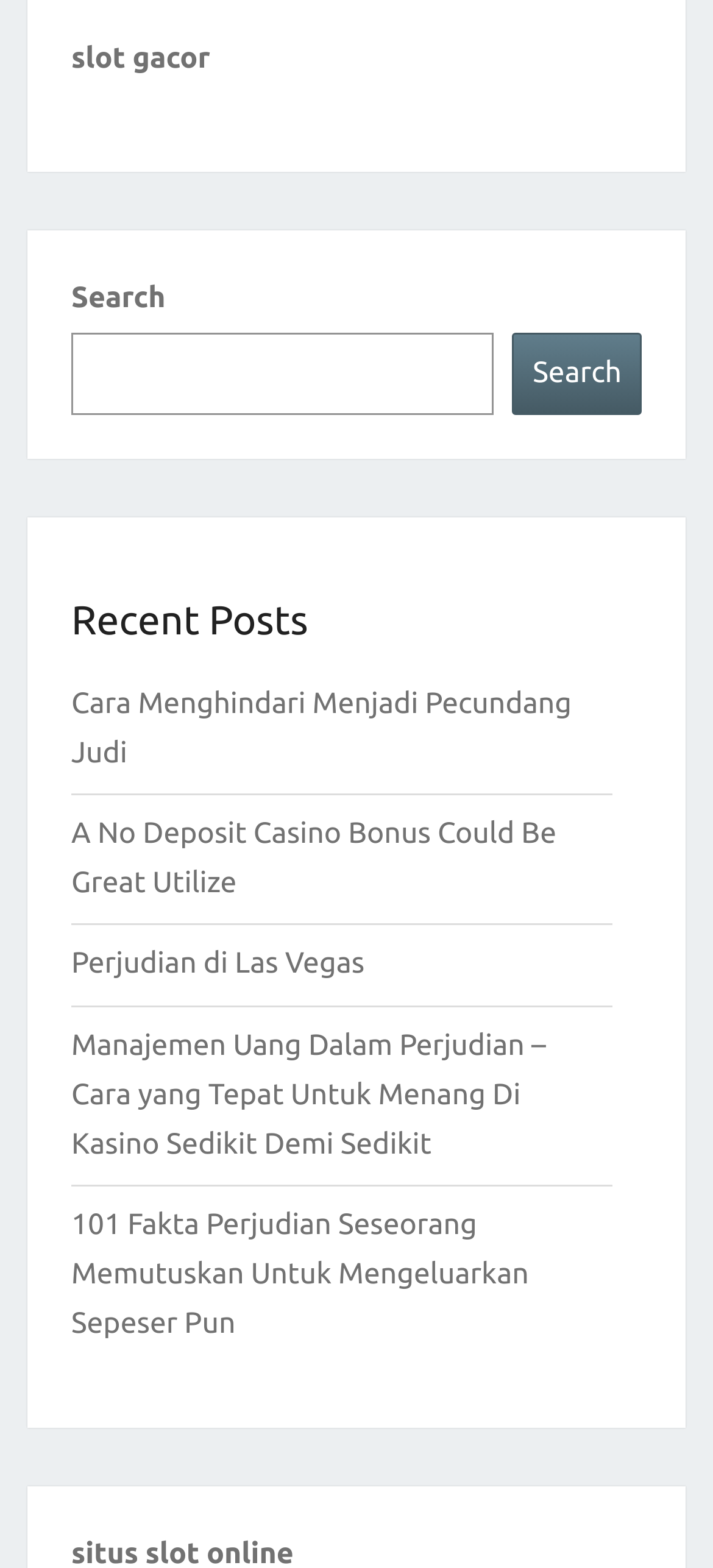Identify the bounding box for the UI element described as: "Search". The coordinates should be four float numbers between 0 and 1, i.e., [left, top, right, bottom].

[0.719, 0.212, 0.9, 0.265]